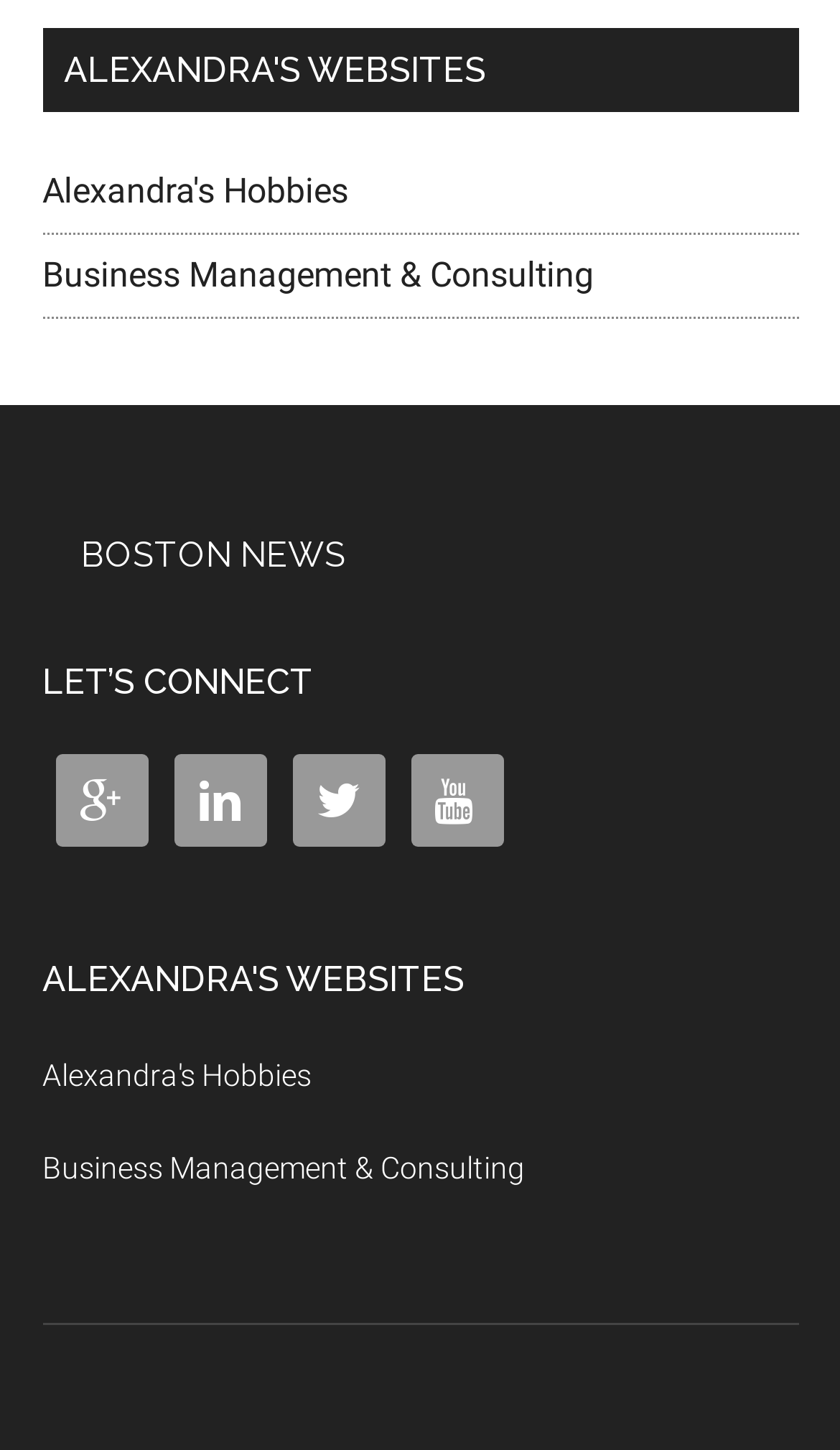Find the bounding box coordinates of the element's region that should be clicked in order to follow the given instruction: "connect on social media". The coordinates should consist of four float numbers between 0 and 1, i.e., [left, top, right, bottom].

[0.065, 0.52, 0.176, 0.584]